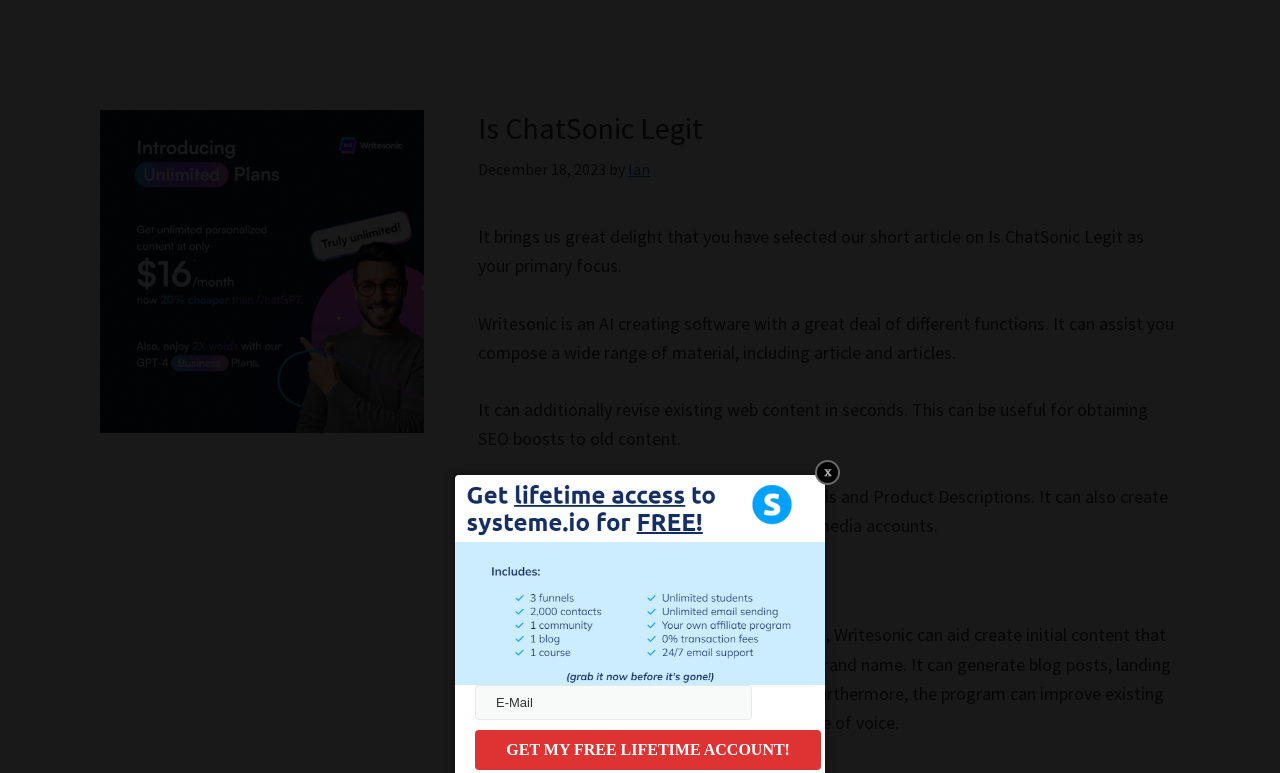Identify the main heading of the webpage and provide its text content.

Is ChatSonic Legit